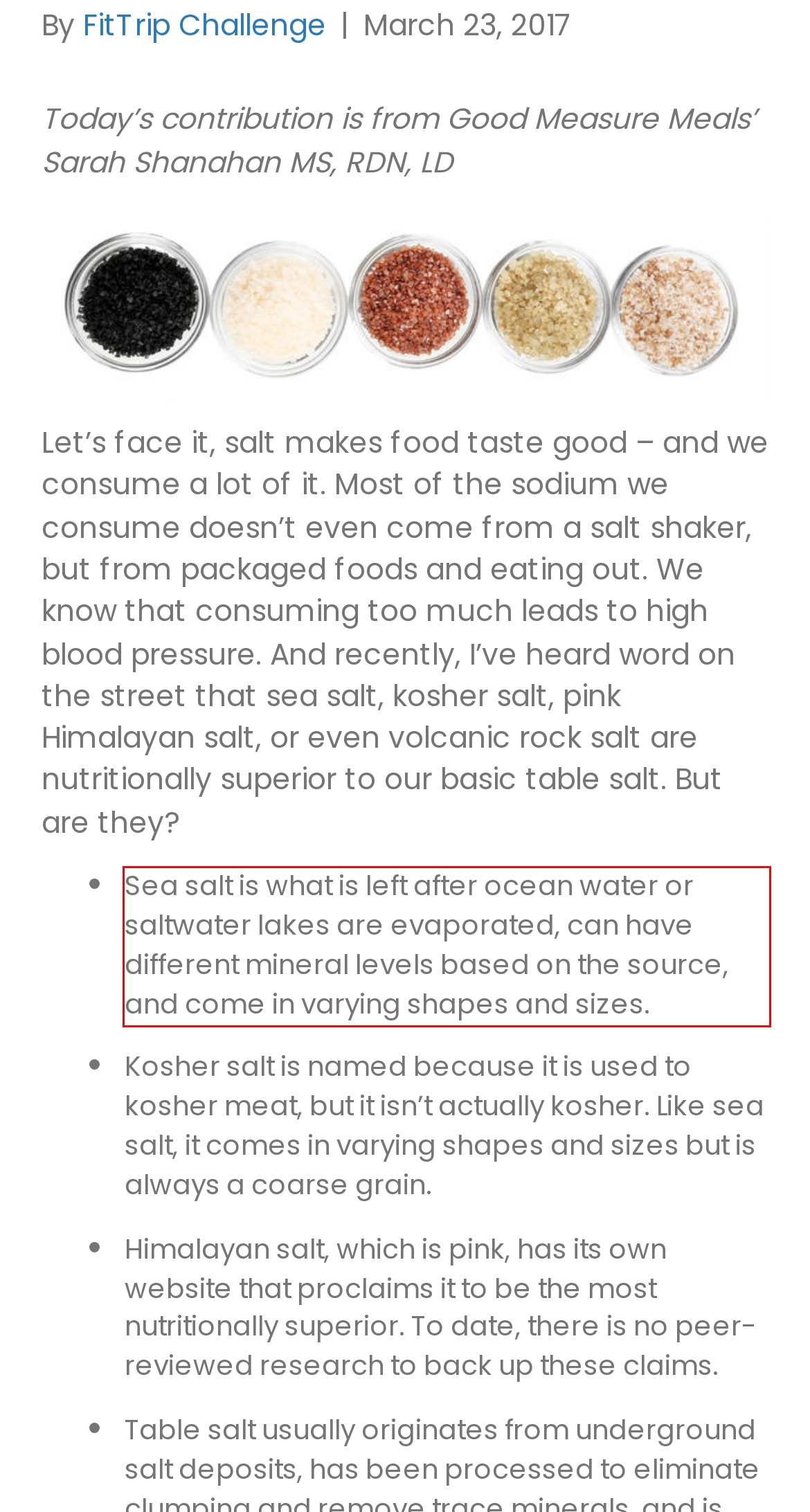You are provided with a screenshot of a webpage that includes a red bounding box. Extract and generate the text content found within the red bounding box.

Sea salt is what is left after ocean water or saltwater lakes are evaporated, can have different mineral levels based on the source, and come in varying shapes and sizes.